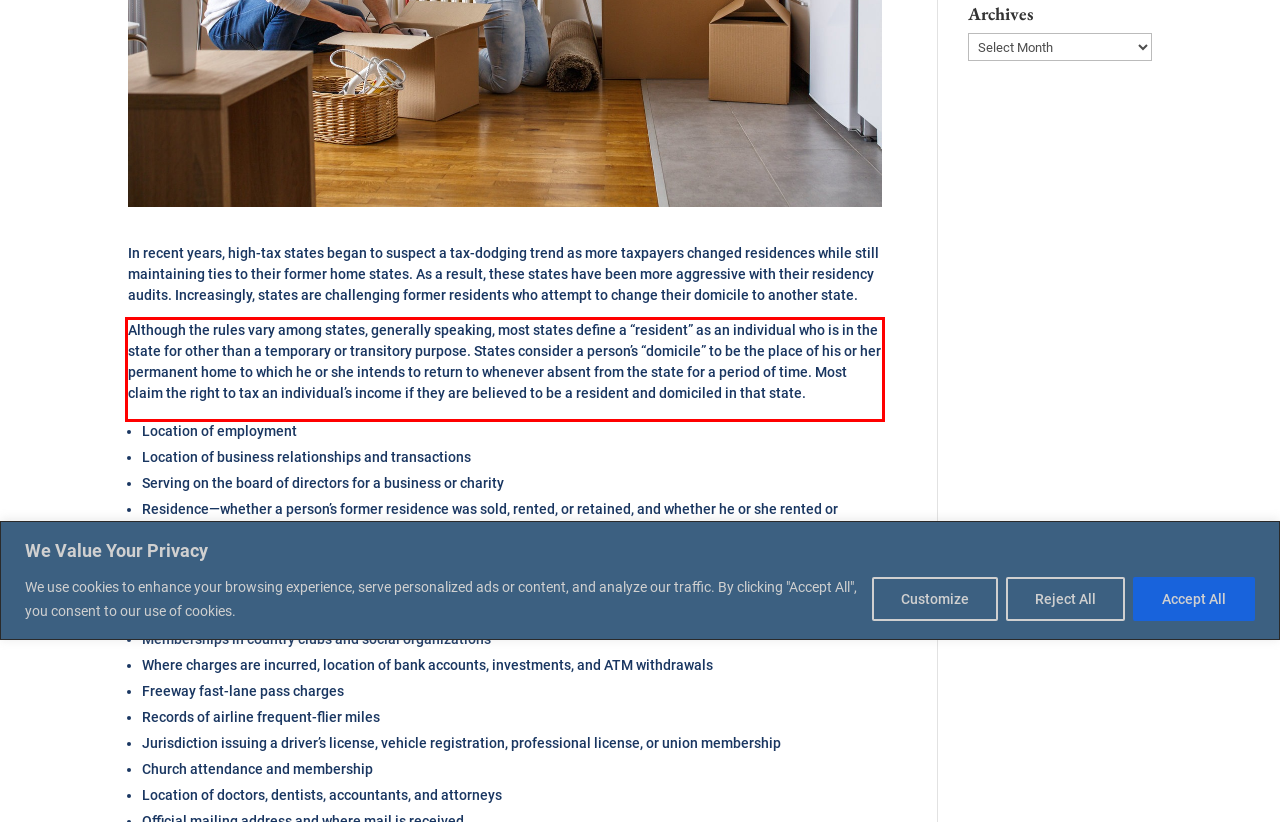Given the screenshot of the webpage, identify the red bounding box, and recognize the text content inside that red bounding box.

Although the rules vary among states, generally speaking, most states define a “resident” as an individual who is in the state for other than a temporary or transitory purpose. States consider a person’s “domicile” to be the place of his or her permanent home to which he or she intends to return to whenever absent from the state for a period of time. Most claim the right to tax an individual’s income if they are believed to be a resident and domiciled in that state.